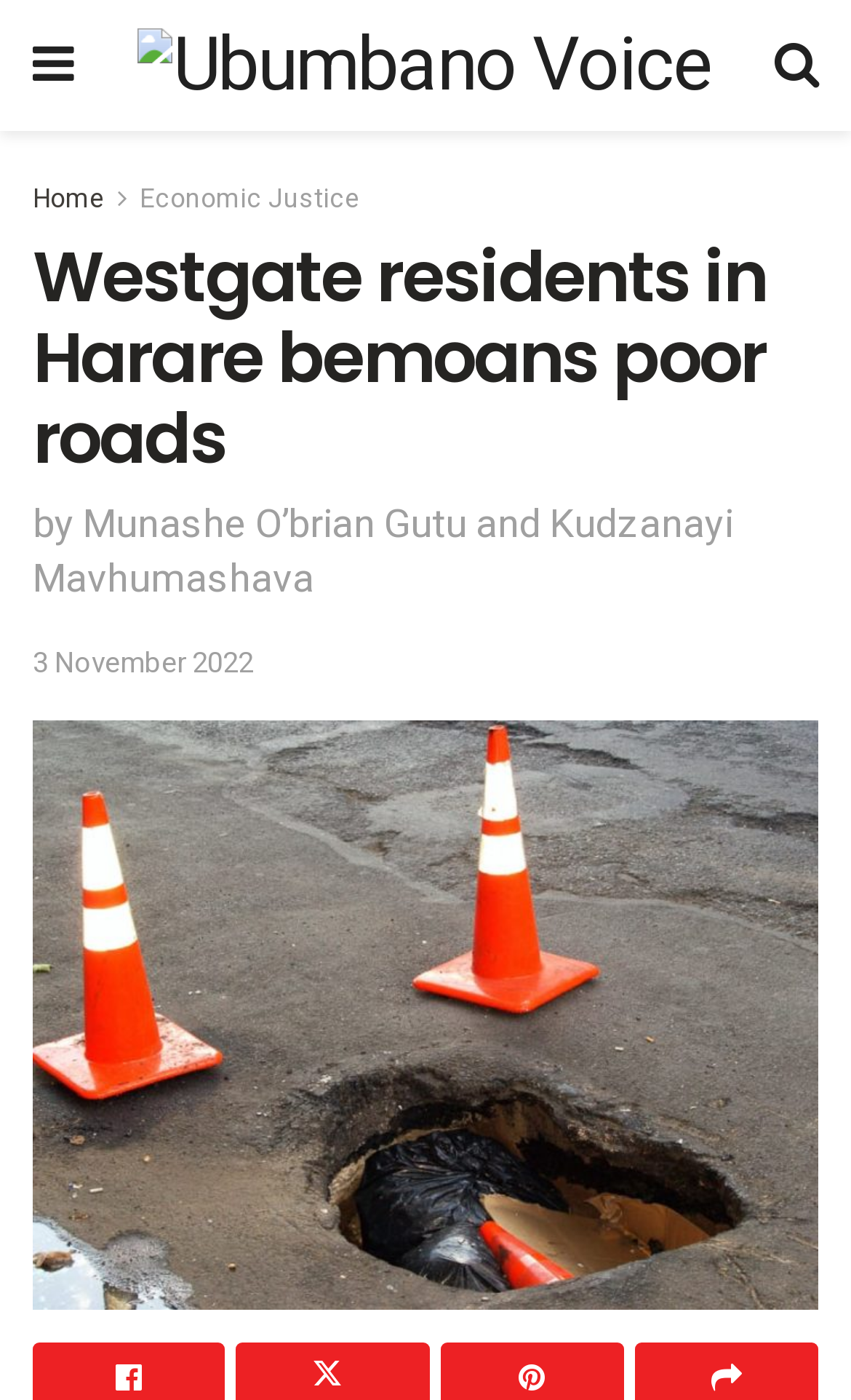Please provide a one-word or phrase answer to the question: 
What is the topic of the article?

Poor roads in Westgate, Harare